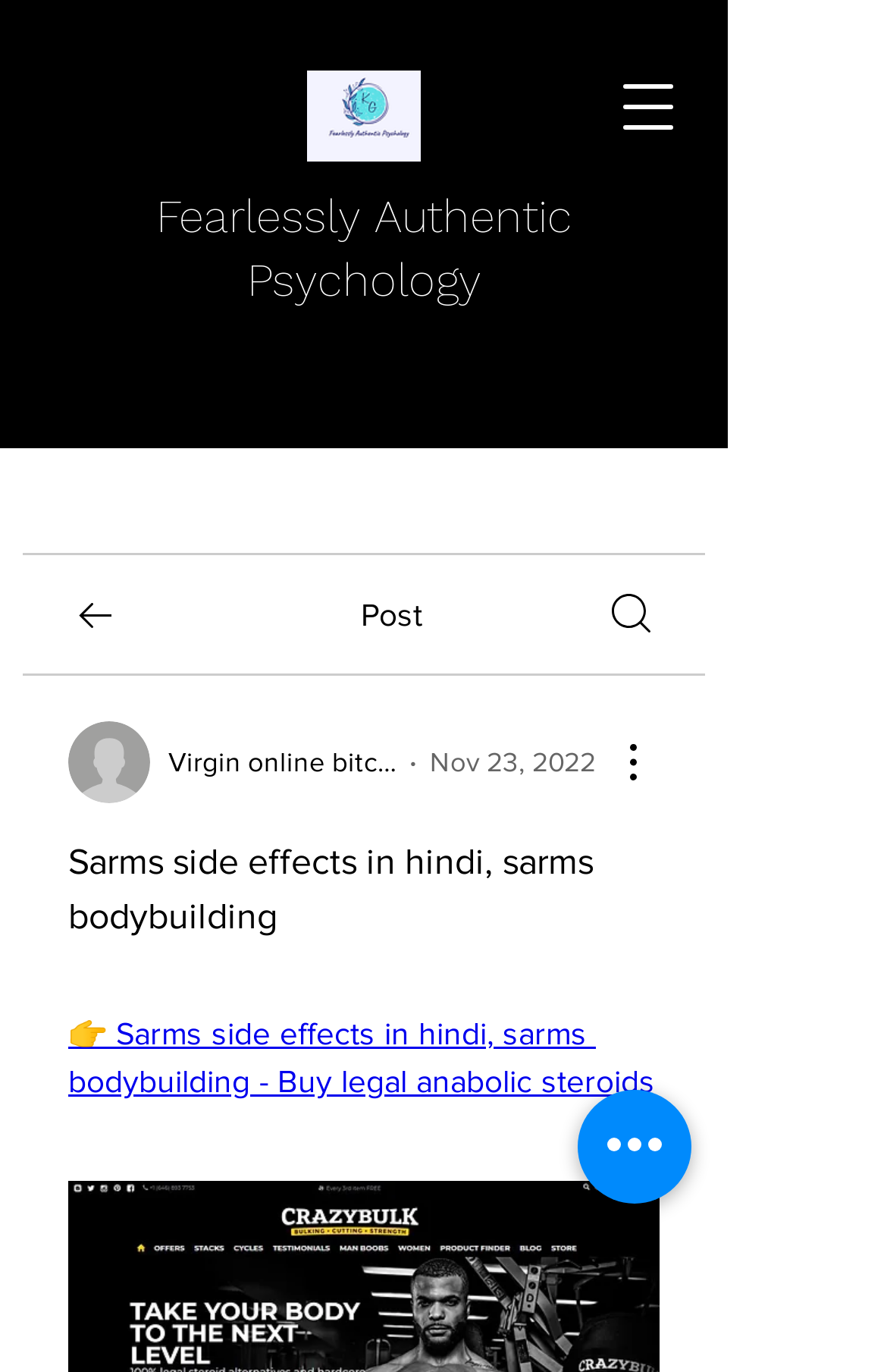Analyze and describe the webpage in a detailed narrative.

The webpage appears to be a blog or article page focused on bodybuilding and SARMs (Selective Androgen Receptor Modulators). At the top left, there is a logo image, accompanied by a link to "Fearlessly Authentic Psychology". 

To the right of the logo, there is a navigation menu button with a popup dialog. Below the navigation menu button, there are several elements arranged horizontally. From left to right, there is a button with an image, a "Post" static text, another button with an image, and a link with an image. 

Further down, there is a heading that reads "Sarms side effects in hindi, sarms bodybuilding", which is likely the title of the article. Below the heading, there is a link that appears to be a summary or introduction to the article, which mentions buying legal anabolic steroids. 

On the right side of the page, there is a section with a link to "Virgin online bitcoin casino review" and a date "Nov 23, 2022", suggesting that this might be a related article or a blog post. There is also another button with an image in this section. 

At the bottom of the page, there is a "Quick actions" button. Overall, the page has a mix of links, images, and buttons, with a focus on providing information about SARMs and bodybuilding.